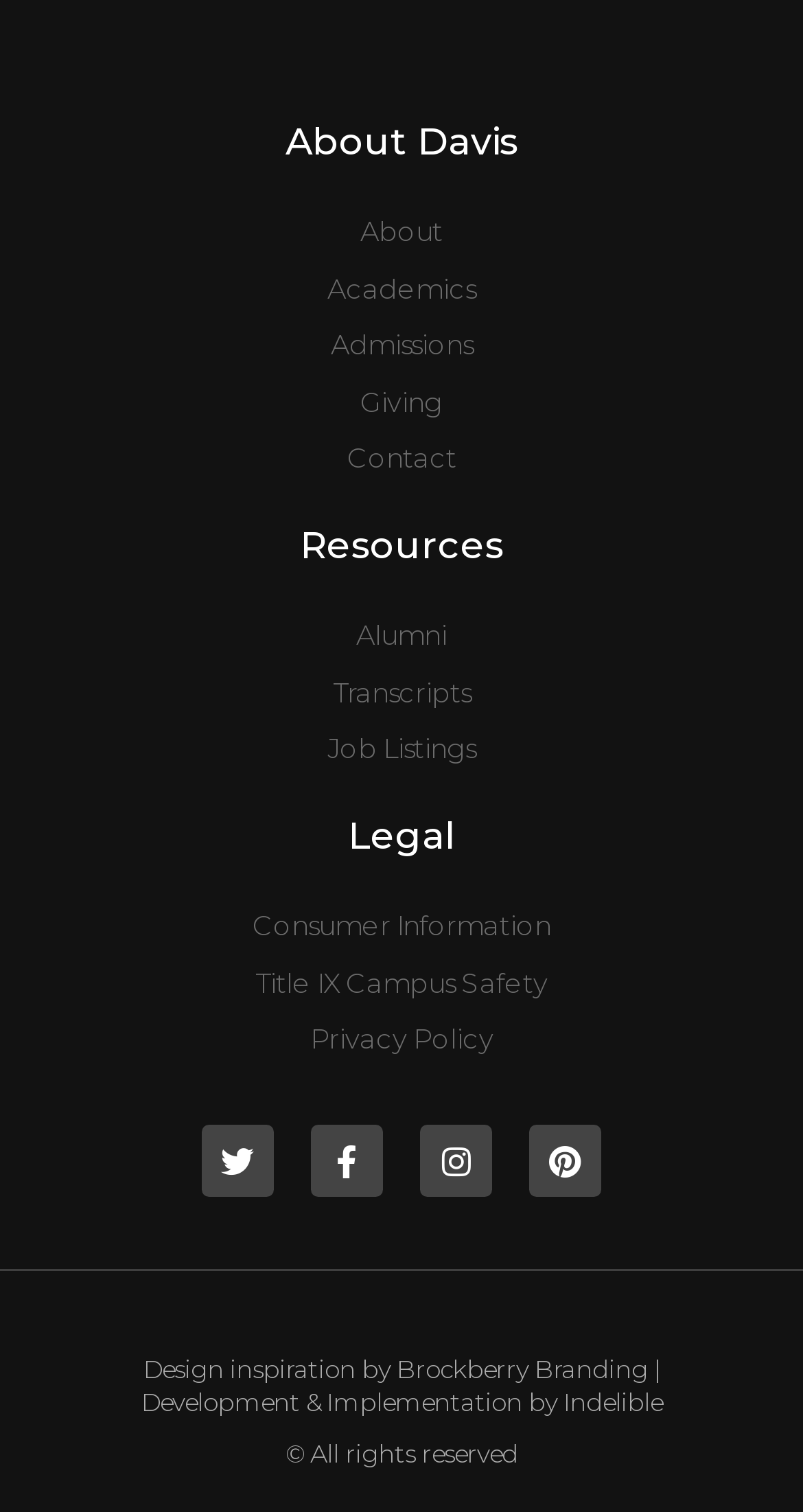Please identify the coordinates of the bounding box for the clickable region that will accomplish this instruction: "Follow on Twitter".

[0.25, 0.744, 0.341, 0.792]